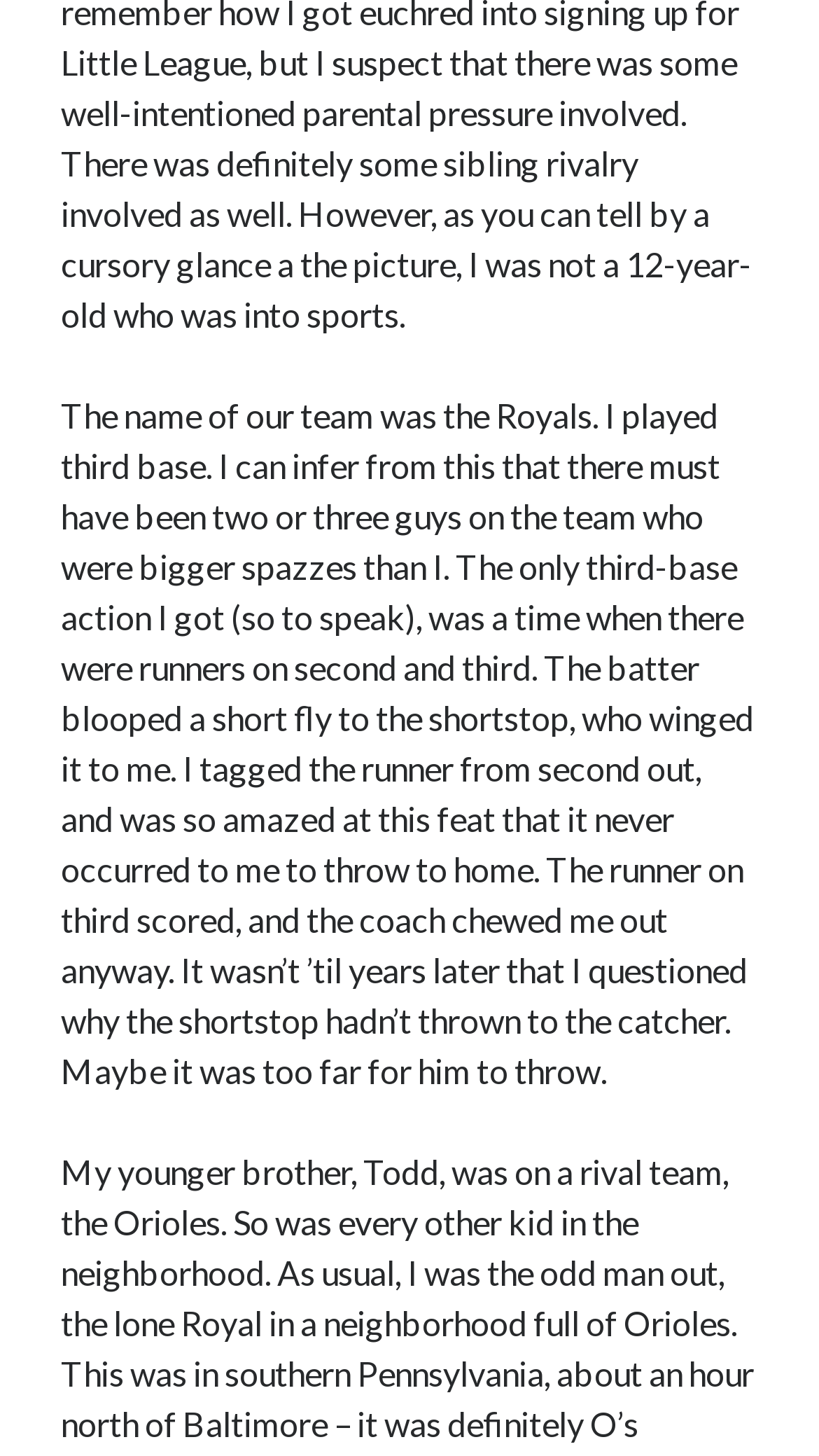Please find the bounding box coordinates of the section that needs to be clicked to achieve this instruction: "Click on February 2022".

[0.077, 0.282, 0.279, 0.304]